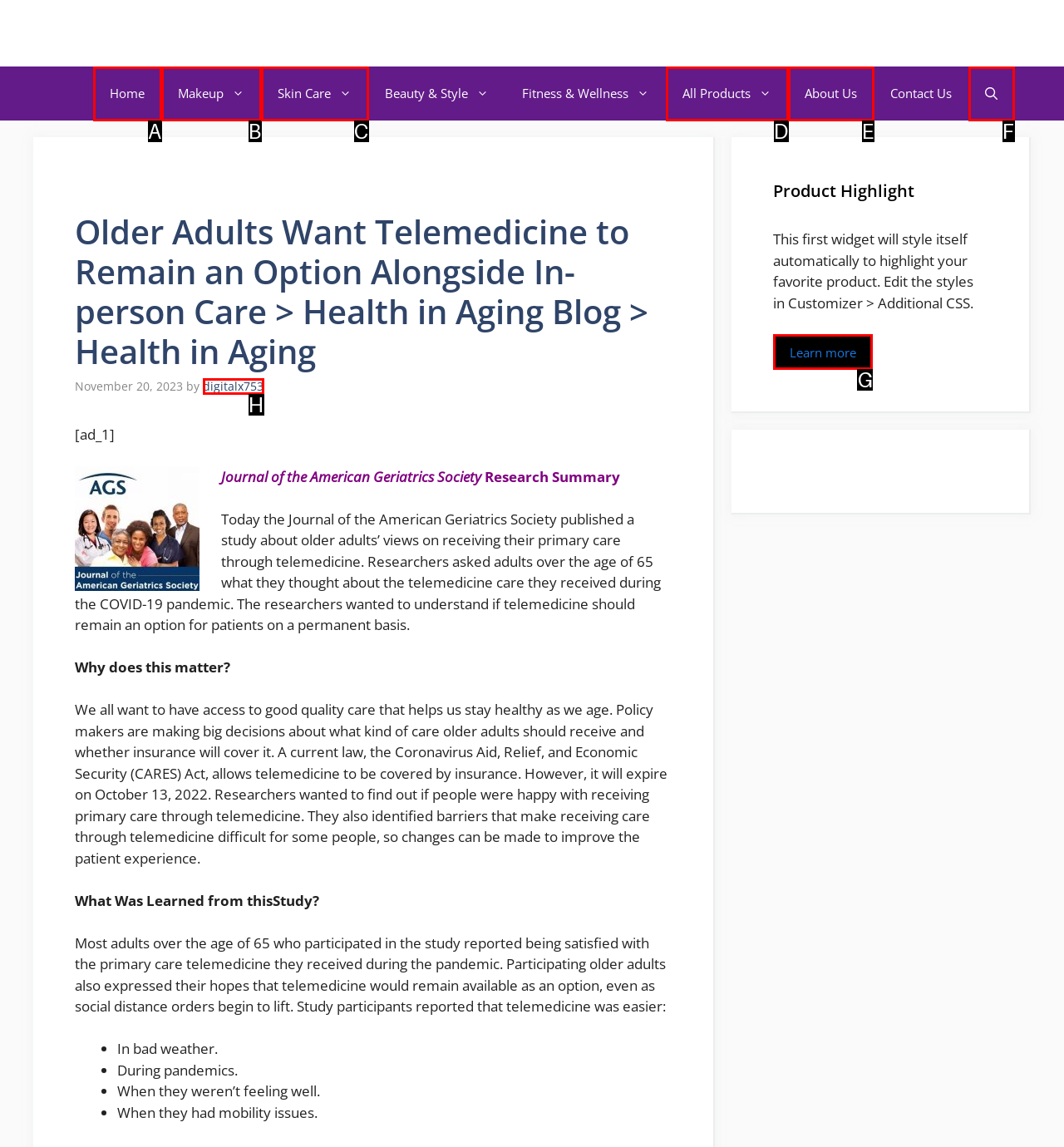Out of the given choices, which letter corresponds to the UI element required to Learn more about the product? Answer with the letter.

G